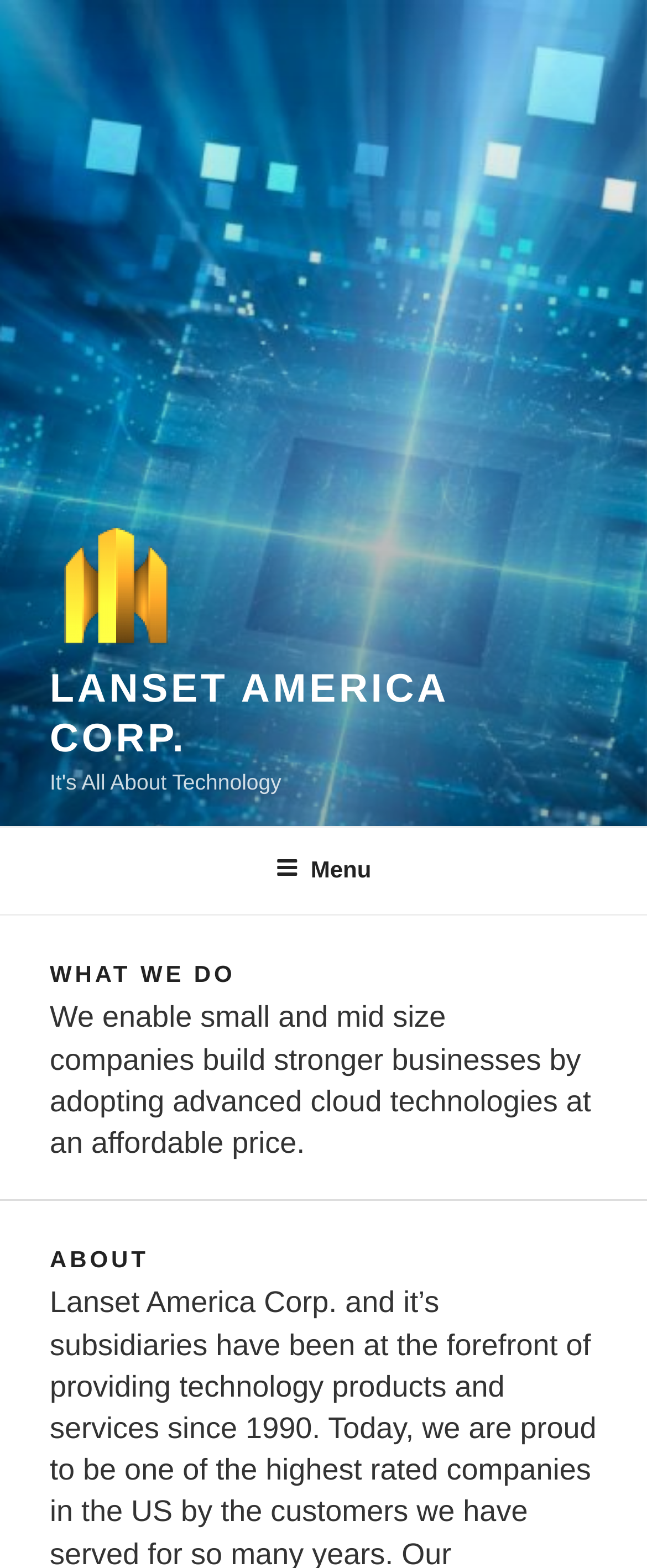Mark the bounding box of the element that matches the following description: "Menu".

[0.39, 0.529, 0.61, 0.581]